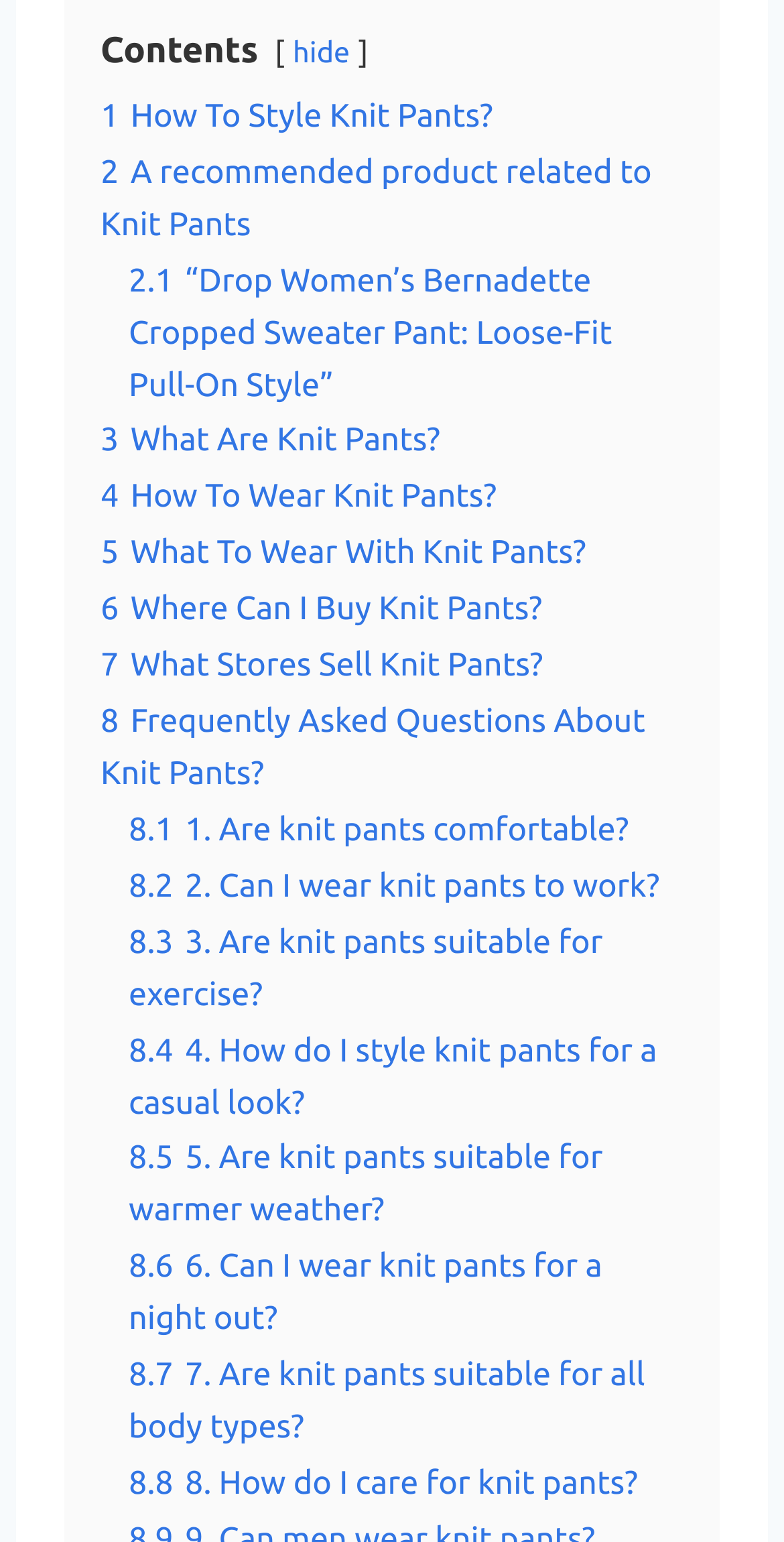Specify the bounding box coordinates of the area that needs to be clicked to achieve the following instruction: "View 'How do I care for knit pants?'".

[0.164, 0.95, 0.814, 0.974]